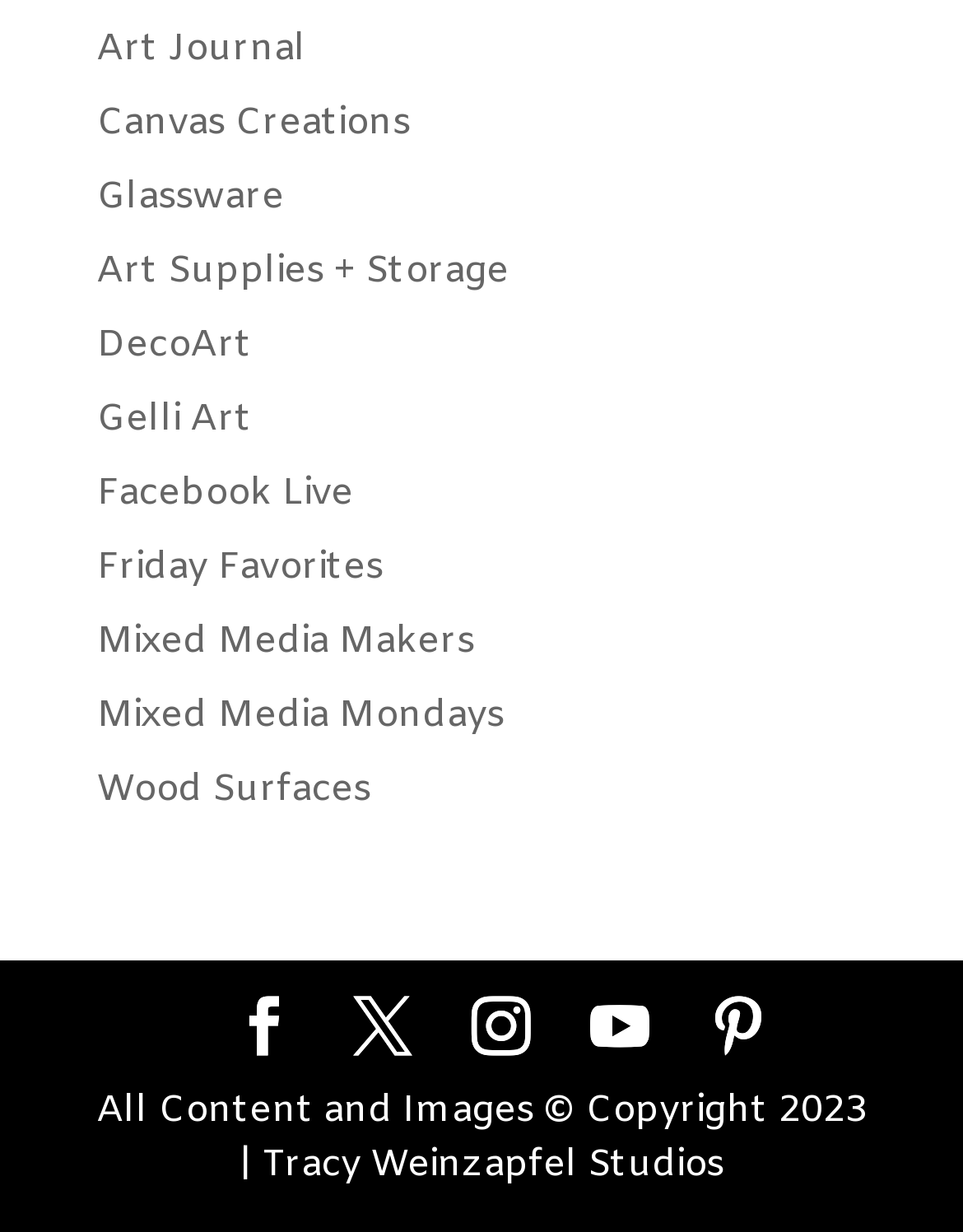Locate the bounding box coordinates of the element that needs to be clicked to carry out the instruction: "Click on Art Journal". The coordinates should be given as four float numbers ranging from 0 to 1, i.e., [left, top, right, bottom].

[0.1, 0.02, 0.318, 0.06]